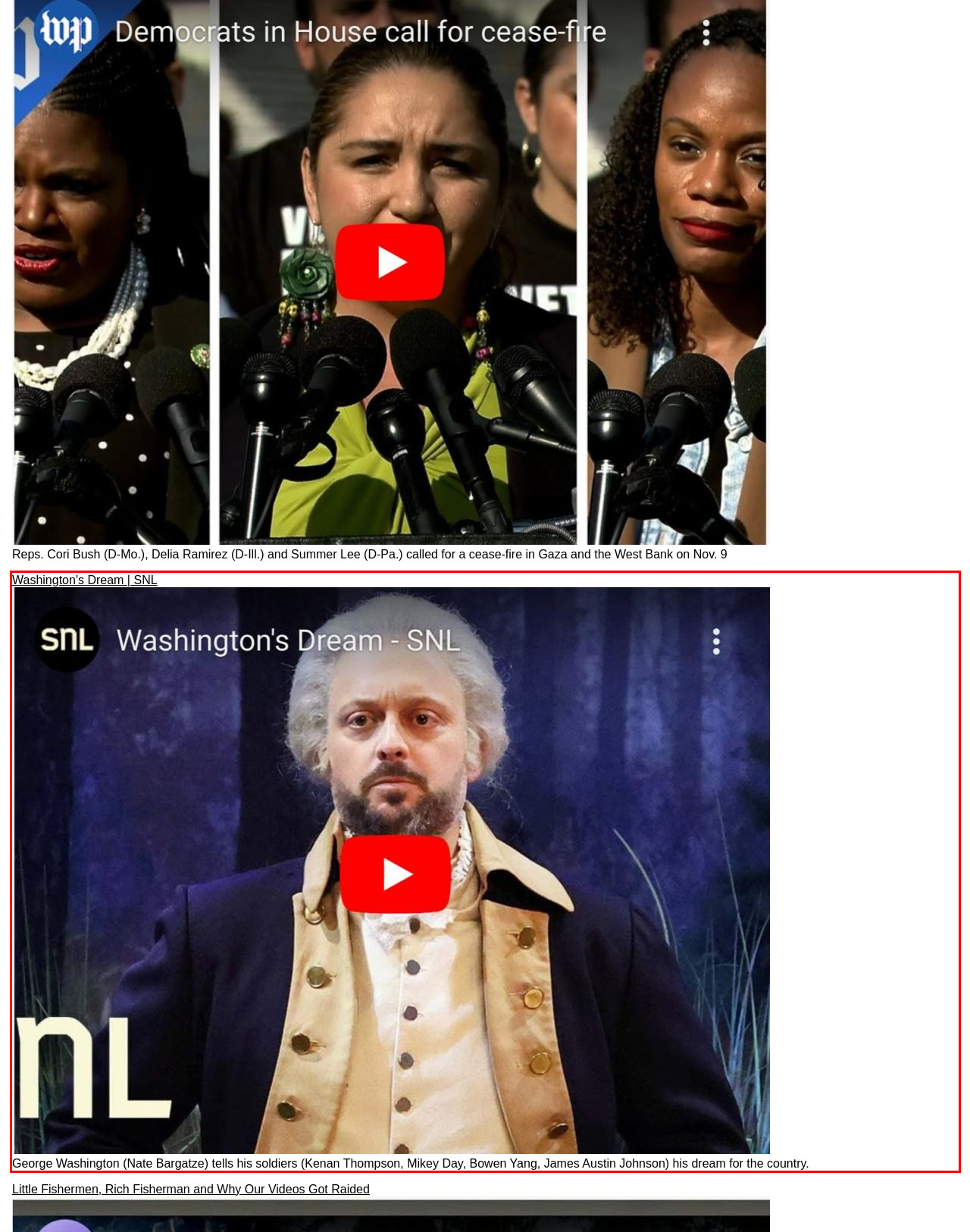Observe the screenshot of the webpage, locate the red bounding box, and extract the text content within it.

Washington's Dream | SNL George Washington (Nate Bargatze) tells his soldiers (Kenan Thompson, Mikey Day, Bowen Yang, James Austin Johnson) his dream for the country.